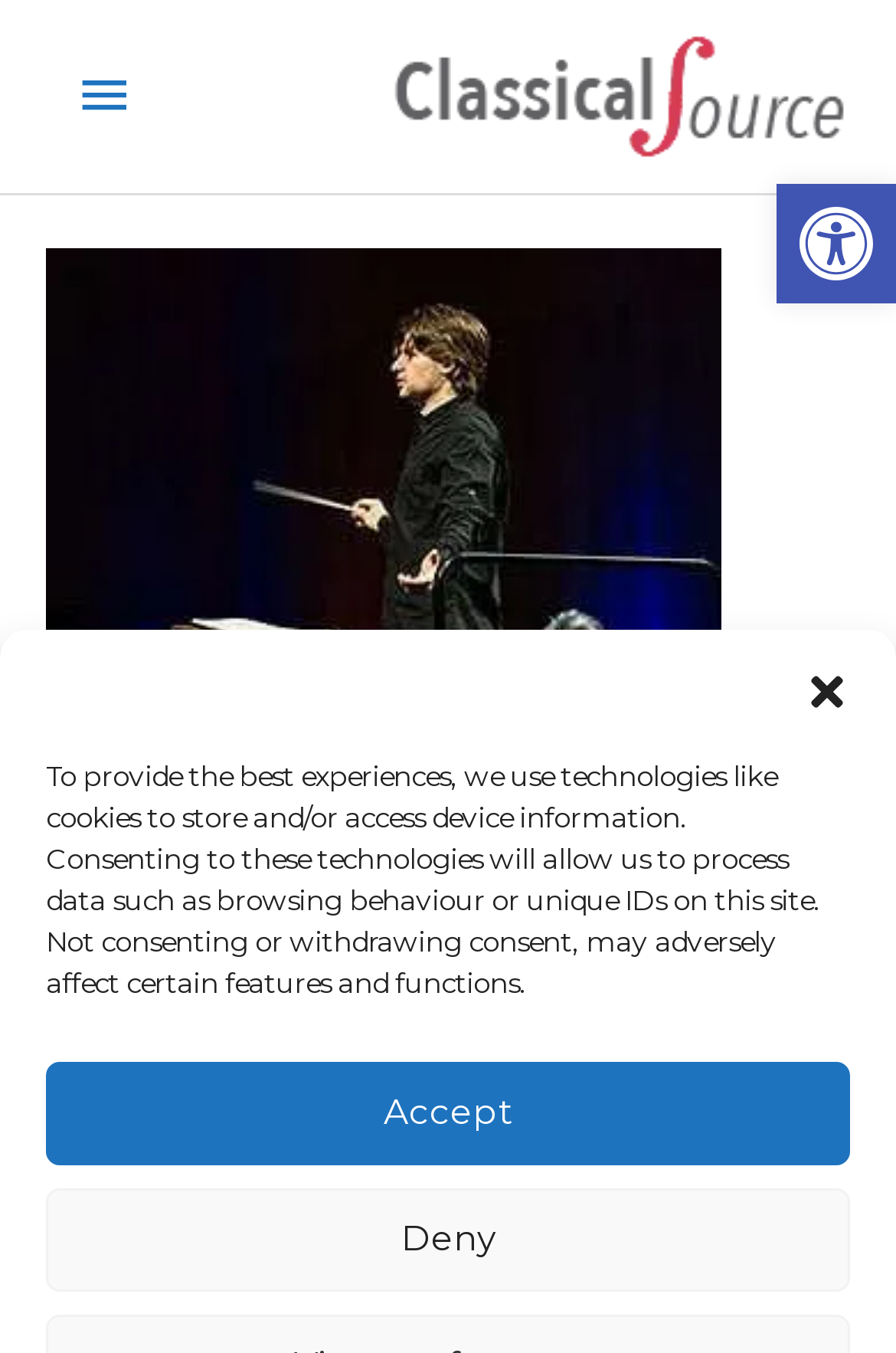Provide a one-word or brief phrase answer to the question:
What type of content is the website providing?

Opera information